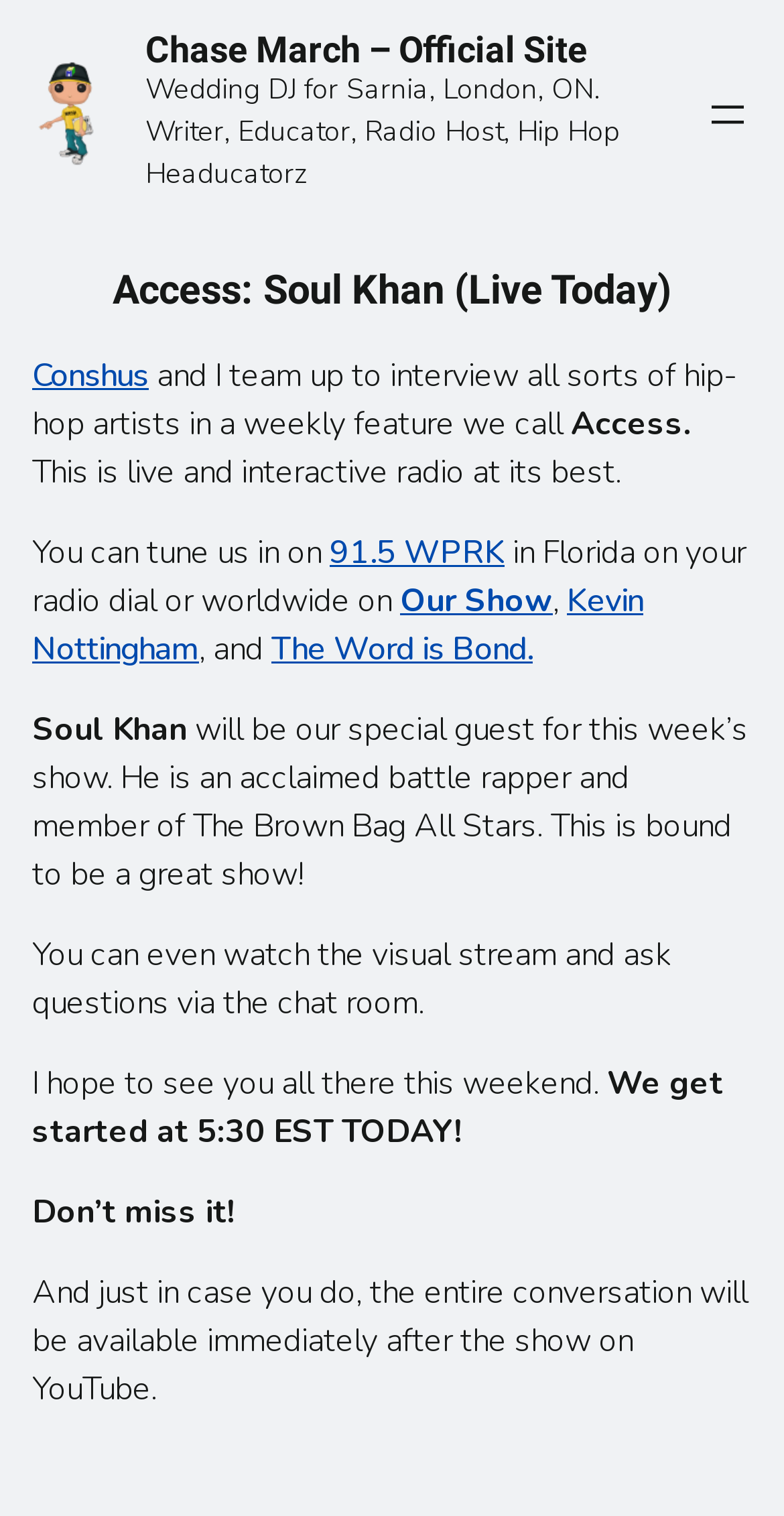Locate the bounding box of the UI element described in the following text: "The Word is Bond.".

[0.346, 0.414, 0.679, 0.443]